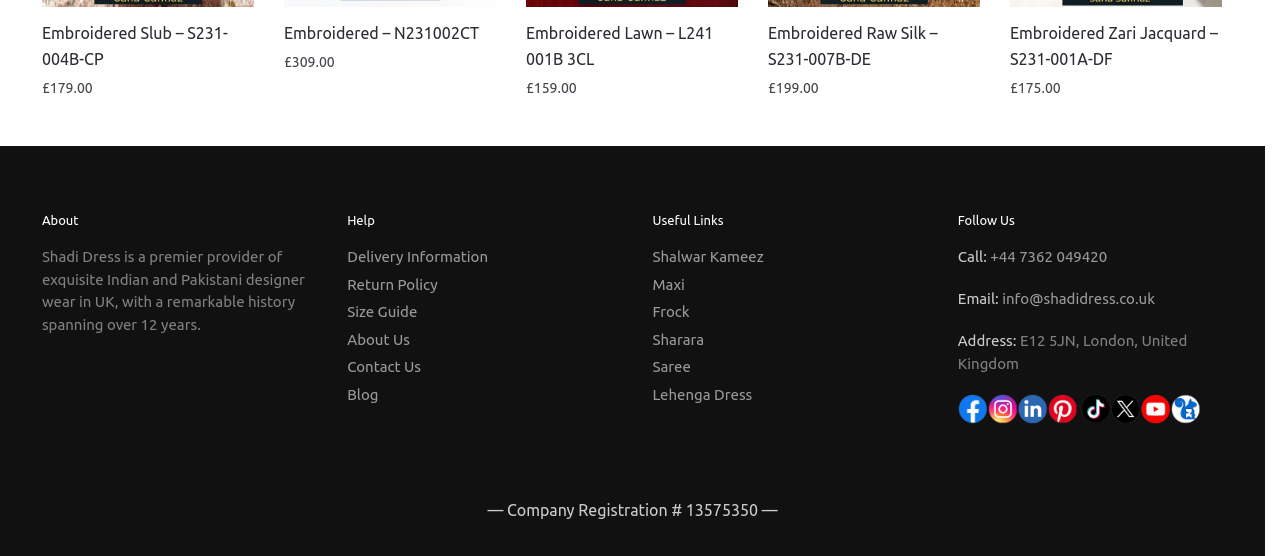Refer to the element description Embroidered Raw Silk – S231-007B-DE and identify the corresponding bounding box in the screenshot. Format the coordinates as (top-left x, top-left y, bottom-right x, bottom-right y) with values in the range of 0 to 1.

[0.6, 0.153, 0.766, 0.246]